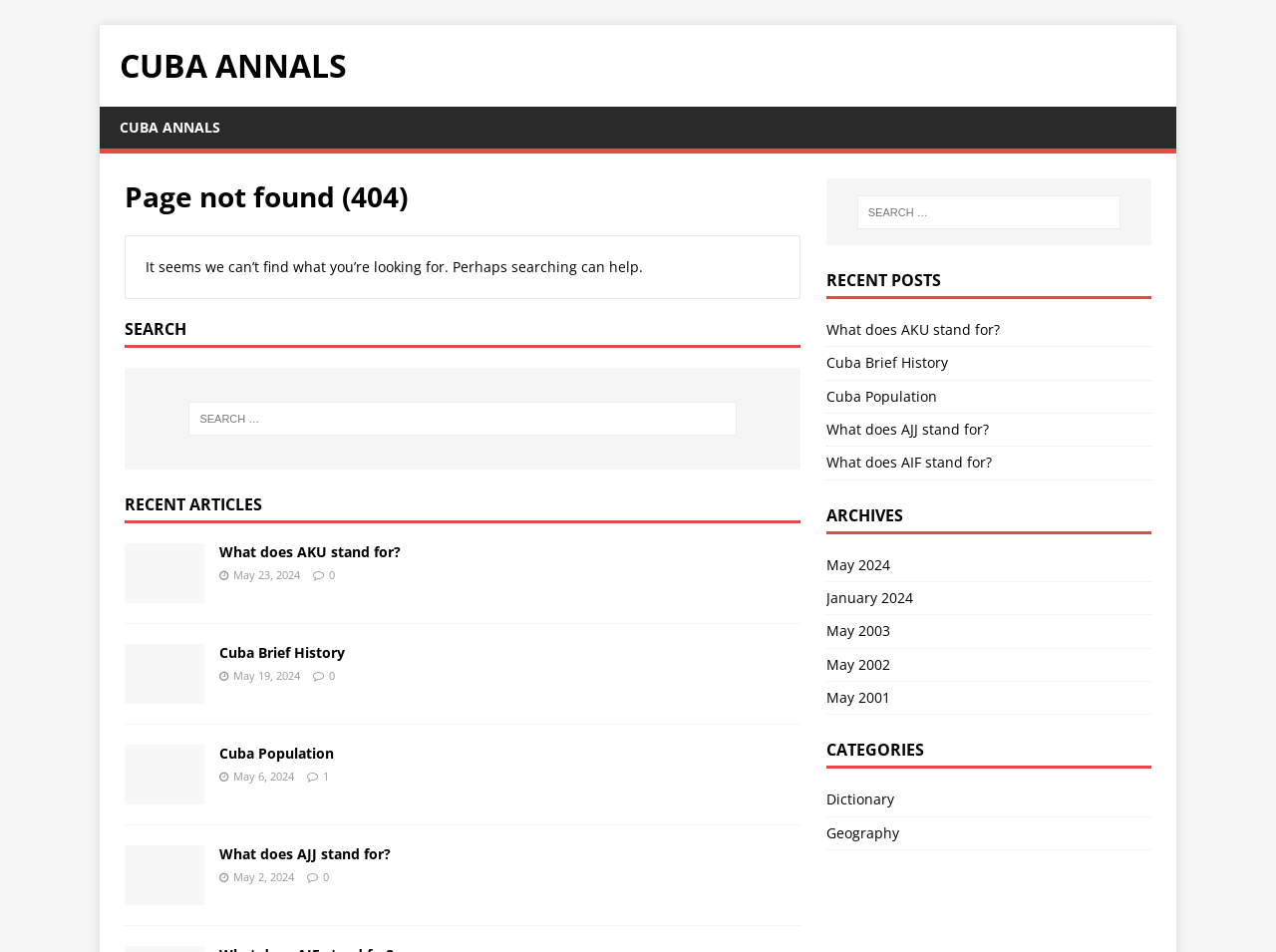Determine the bounding box coordinates for the area that needs to be clicked to fulfill this task: "Search for something". The coordinates must be given as four float numbers between 0 and 1, i.e., [left, top, right, bottom].

[0.098, 0.386, 0.627, 0.493]